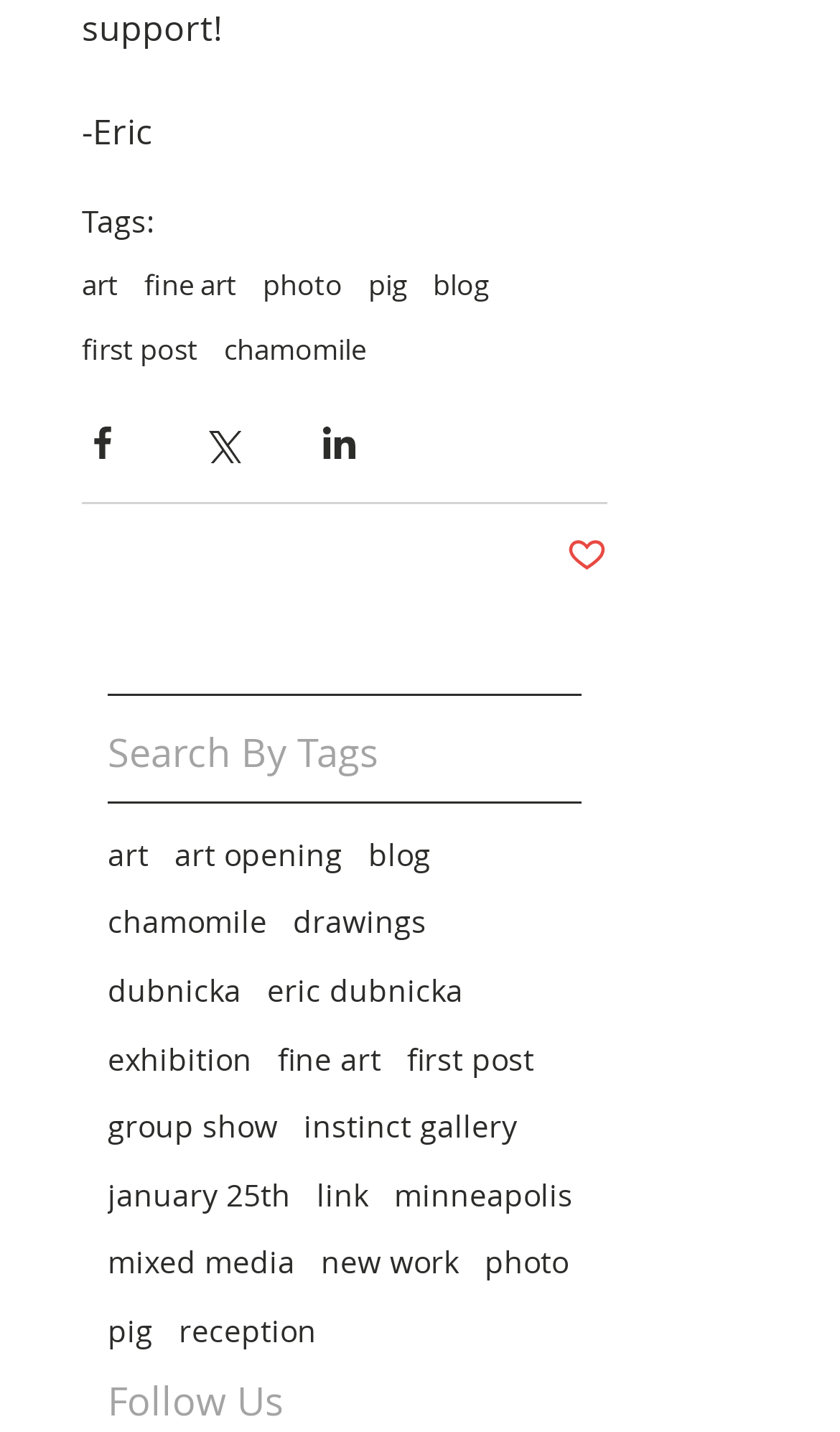What is the last section heading?
Please provide a single word or phrase as your answer based on the image.

Follow Us